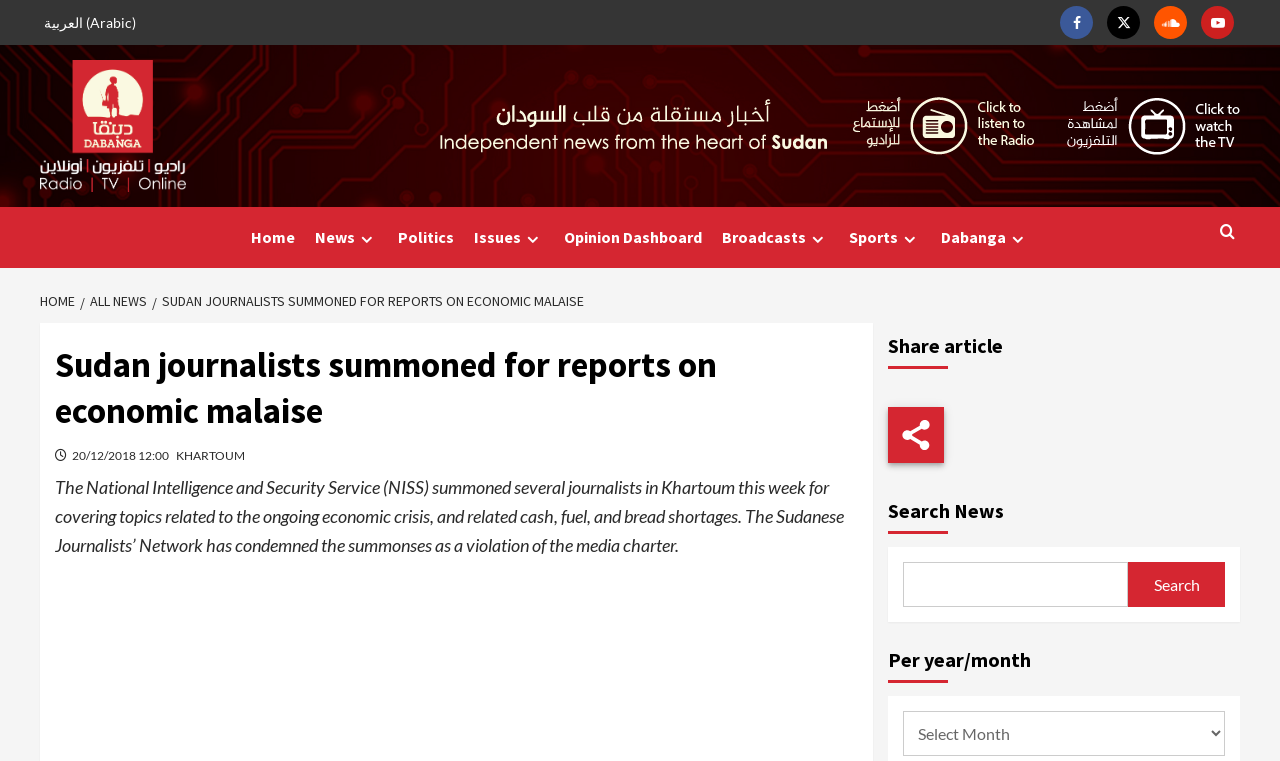Your task is to find and give the main heading text of the webpage.

Sudan journalists summoned for reports on economic malaise